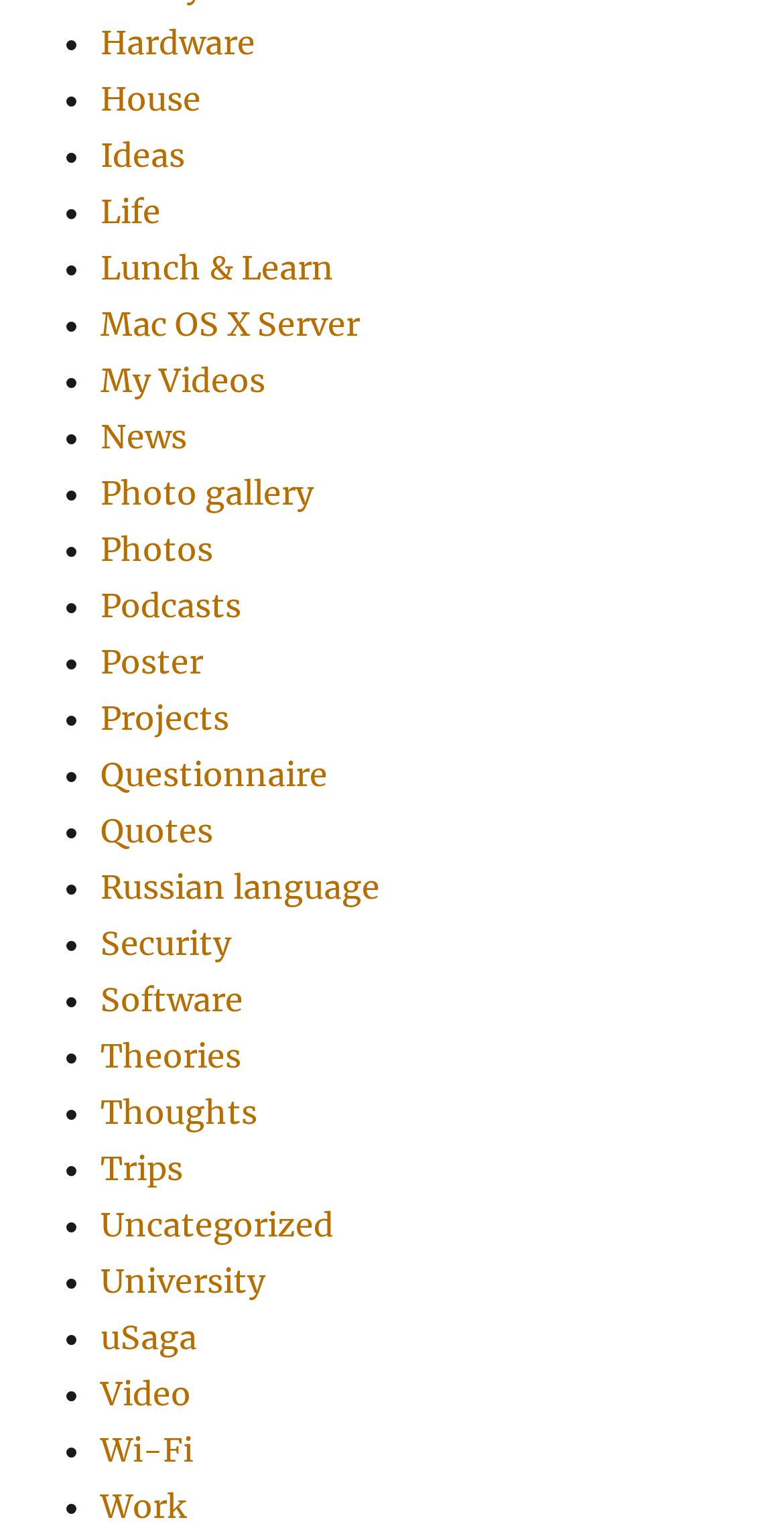Are the links on the webpage categorized in any way?
Please provide a single word or phrase answer based on the image.

No